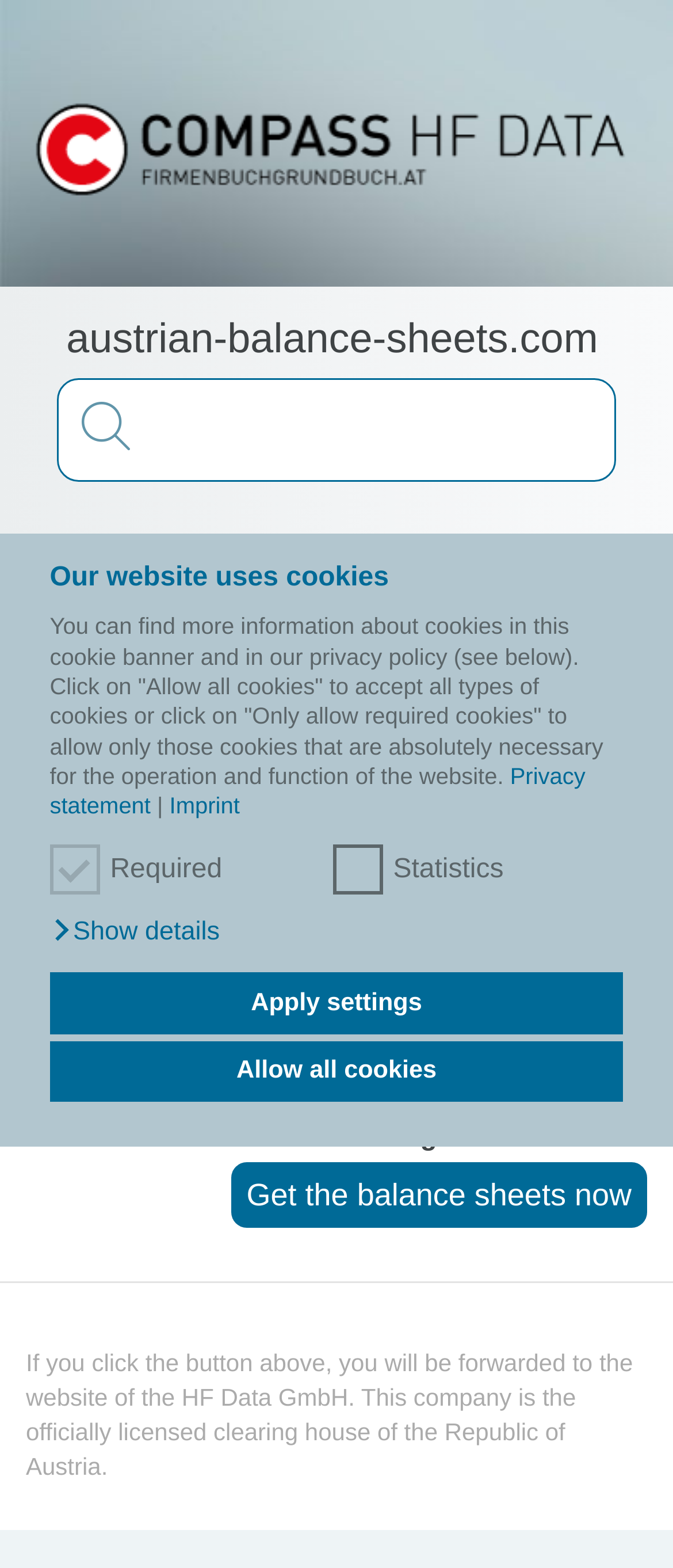Please mark the bounding box coordinates of the area that should be clicked to carry out the instruction: "Enter company information".

[0.085, 0.242, 0.915, 0.308]